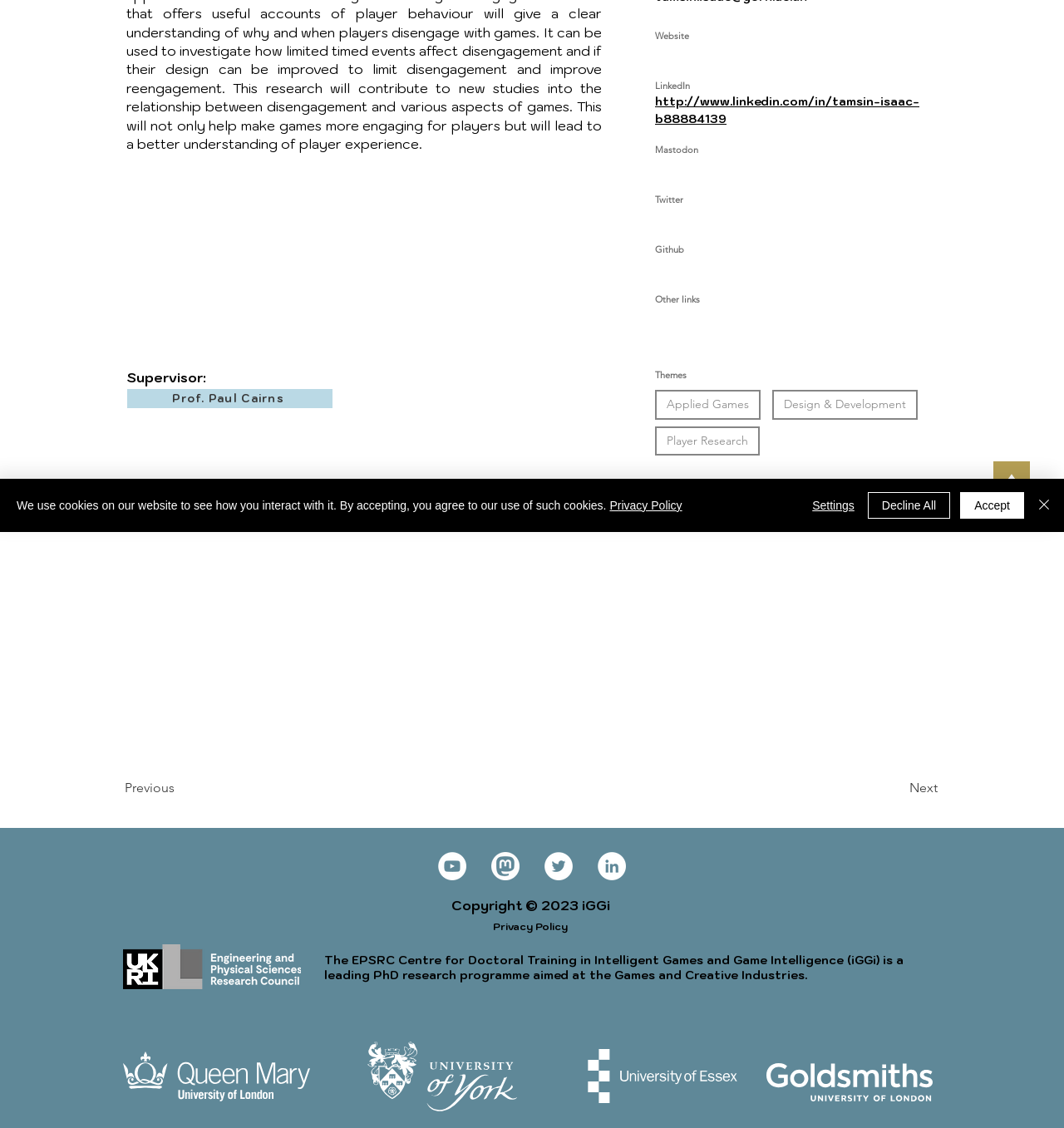Find the bounding box coordinates for the element described here: "aria-label="Close"".

[0.972, 0.436, 0.991, 0.46]